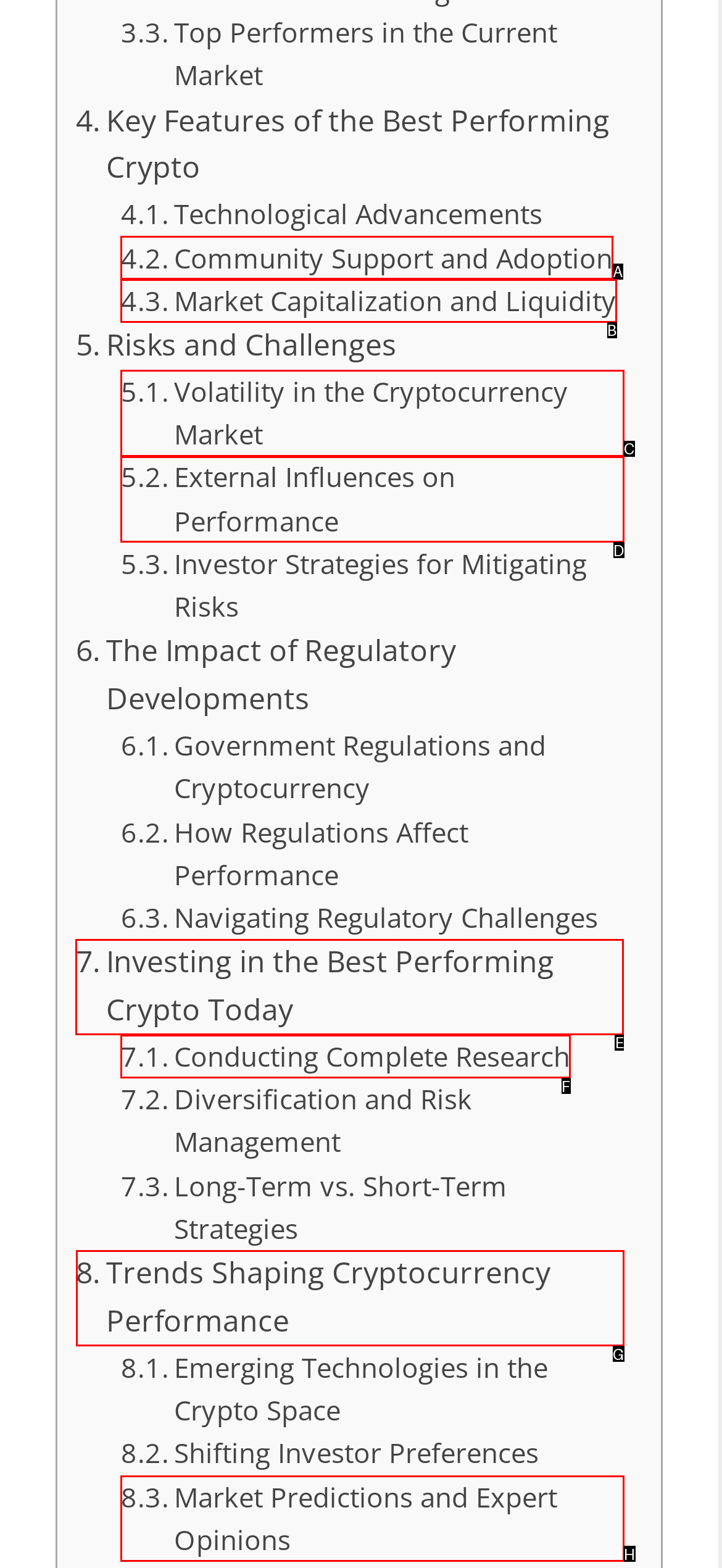Determine the appropriate lettered choice for the task: Invest in the best performing crypto today. Reply with the correct letter.

E